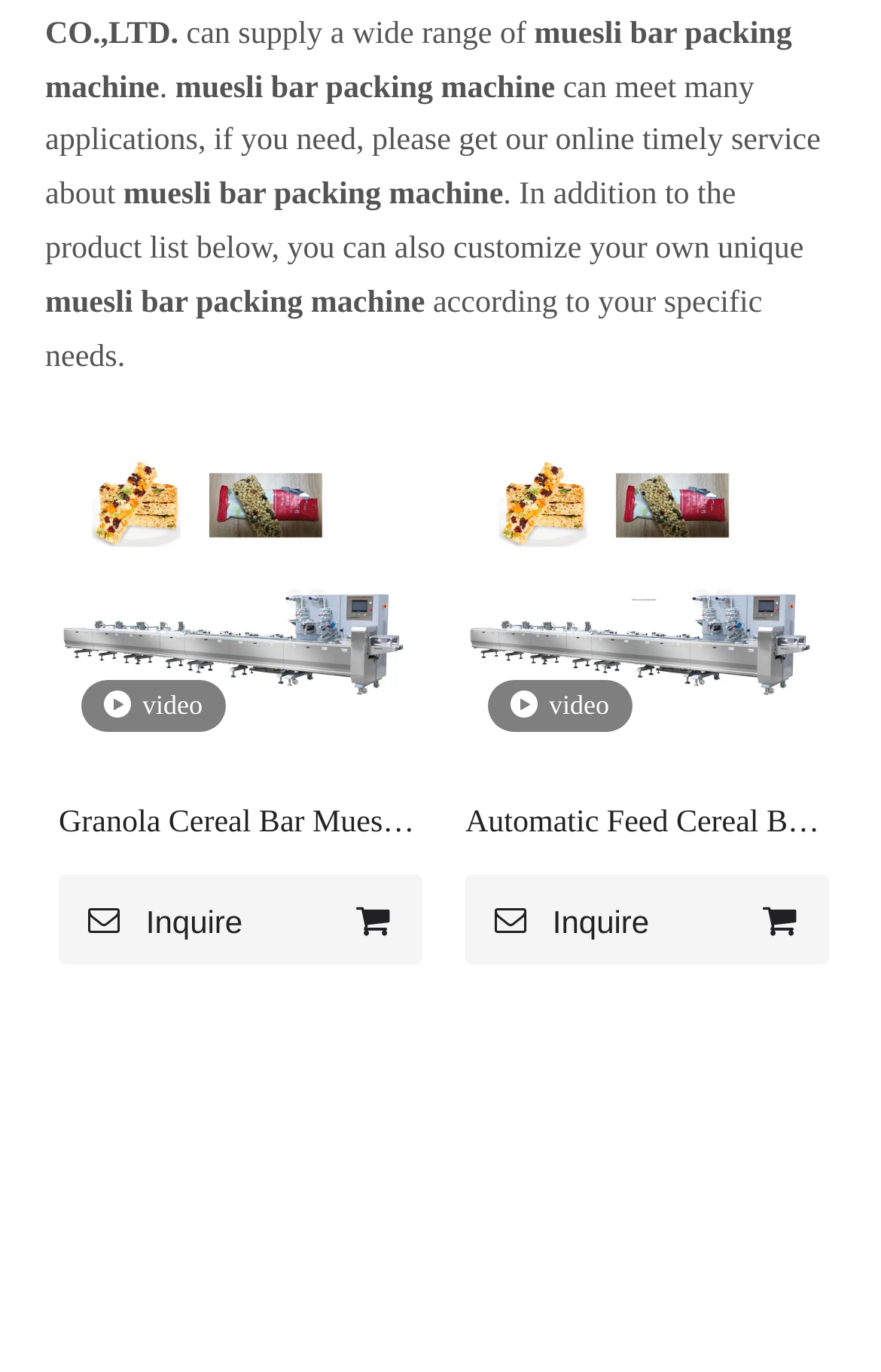Based on the visual content of the image, answer the question thoroughly: How many product links are there?

There are two product links on the webpage, one for 'Granola Cereal Bar Muesli bar Packaging Machine (JY-L1000)' and another for 'Automatic Feed Cereal Bar Granola Bar Packaging Machine', both of which have an image and a link to the product.